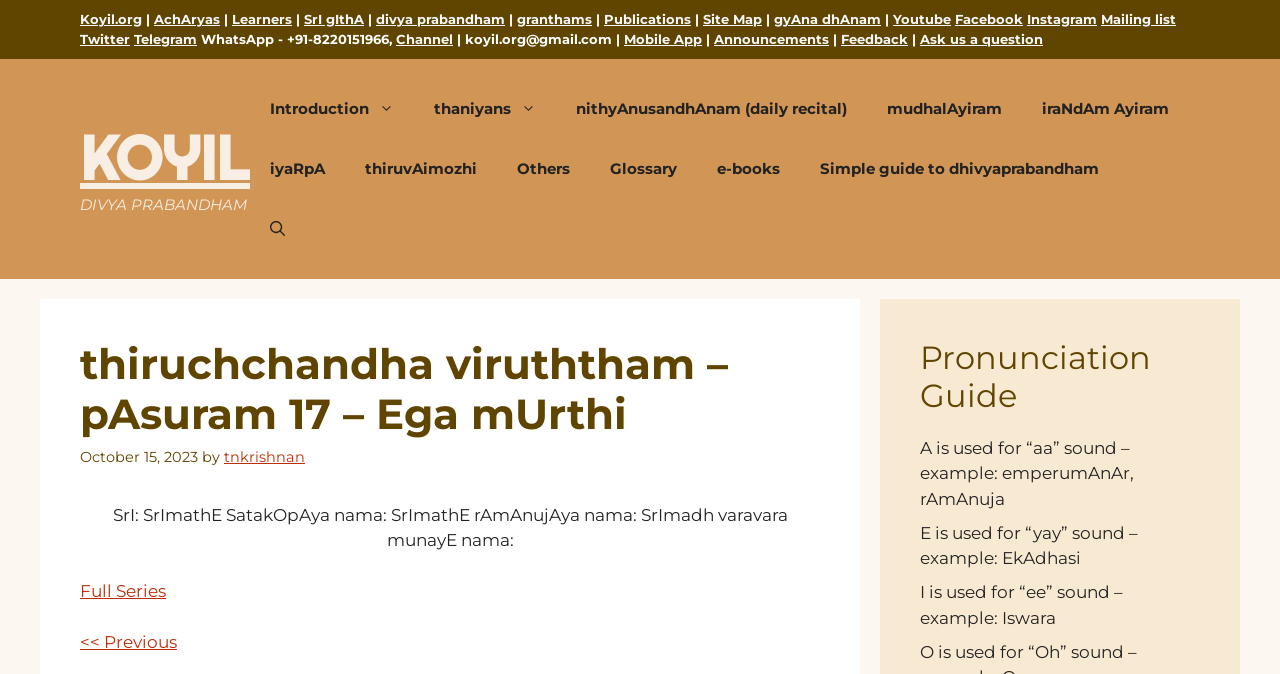Determine the heading of the webpage and extract its text content.

thiruchchandha viruththam – pAsuram 17 – Ega mUrthi